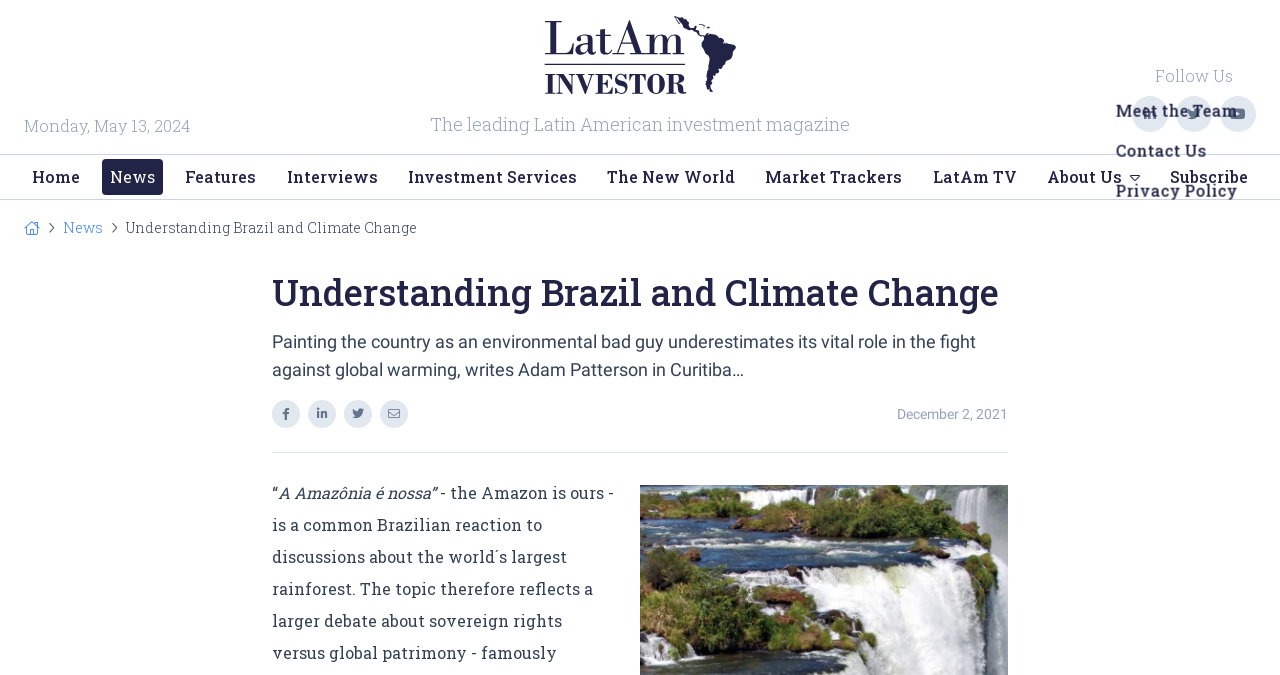Can you specify the bounding box coordinates for the region that should be clicked to fulfill this instruction: "Read the article 'Understanding Brazil and Climate Change'".

[0.212, 0.403, 0.788, 0.462]